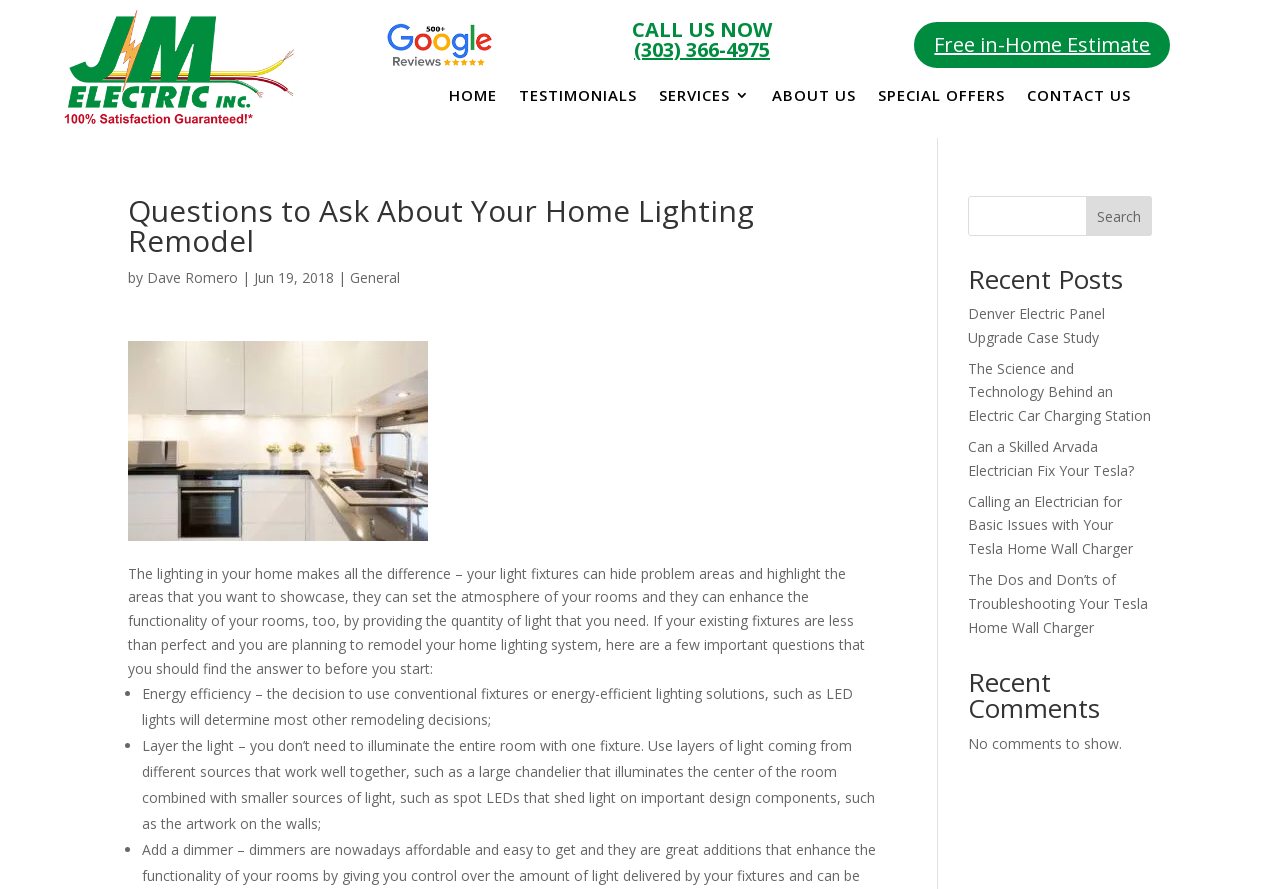Locate the primary headline on the webpage and provide its text.

Questions to Ask About Your Home Lighting Remodel